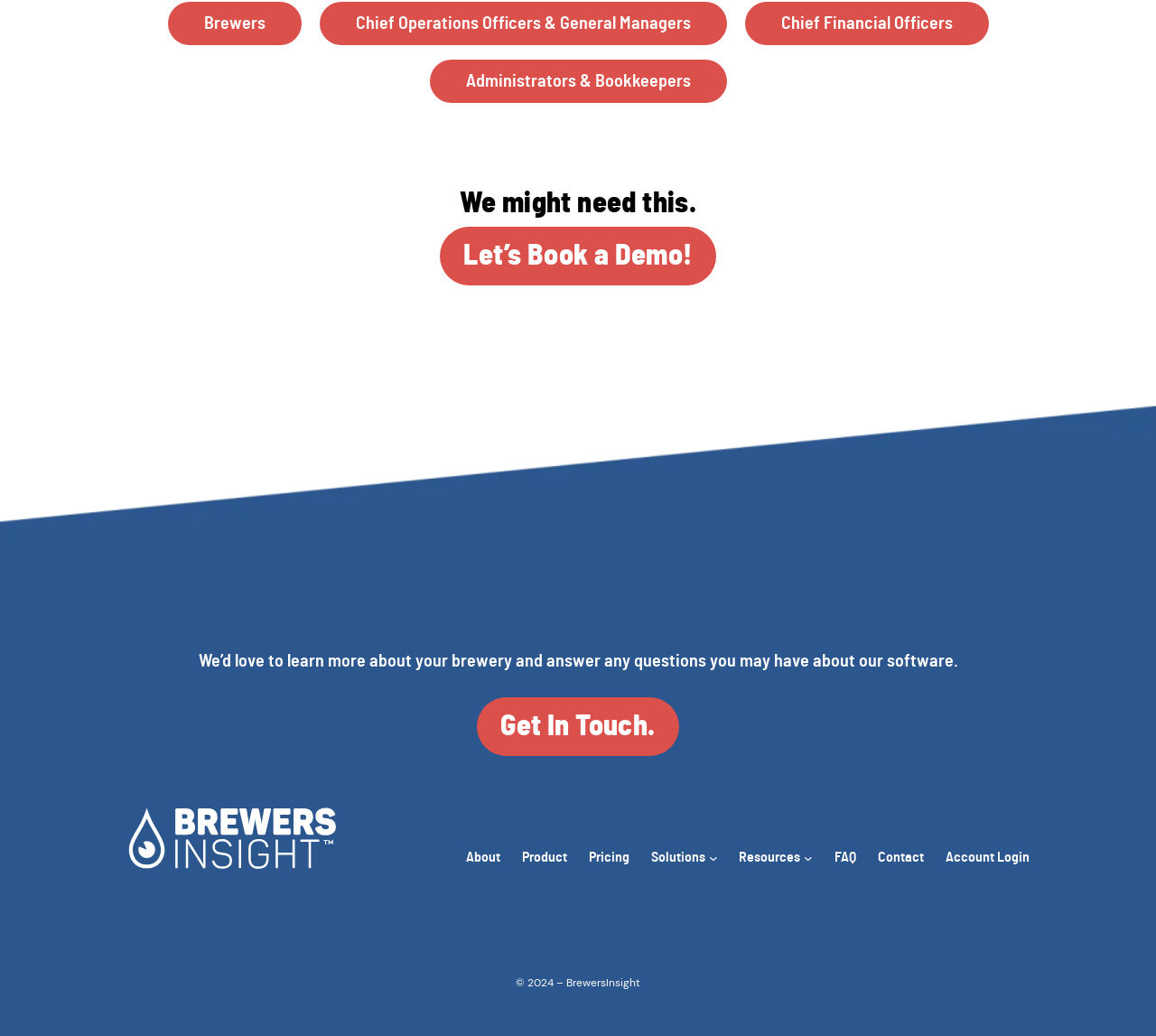What is the year mentioned in the copyright information?
Please provide a single word or phrase as your answer based on the image.

2024